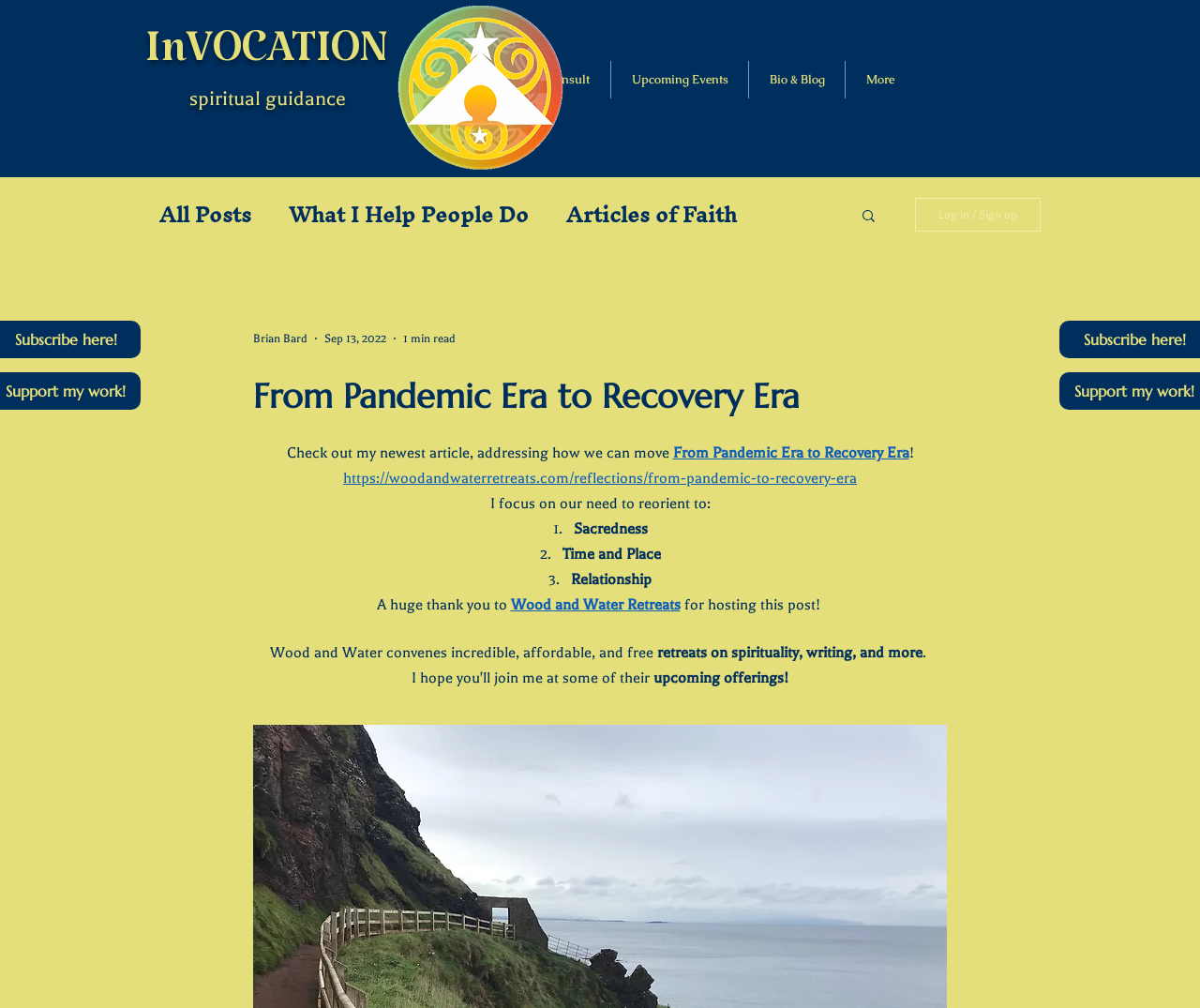Locate the bounding box for the described UI element: "Post-Pandemic". Ensure the coordinates are four float numbers between 0 and 1, formatted as [left, top, right, bottom].

[0.164, 0.338, 0.295, 0.386]